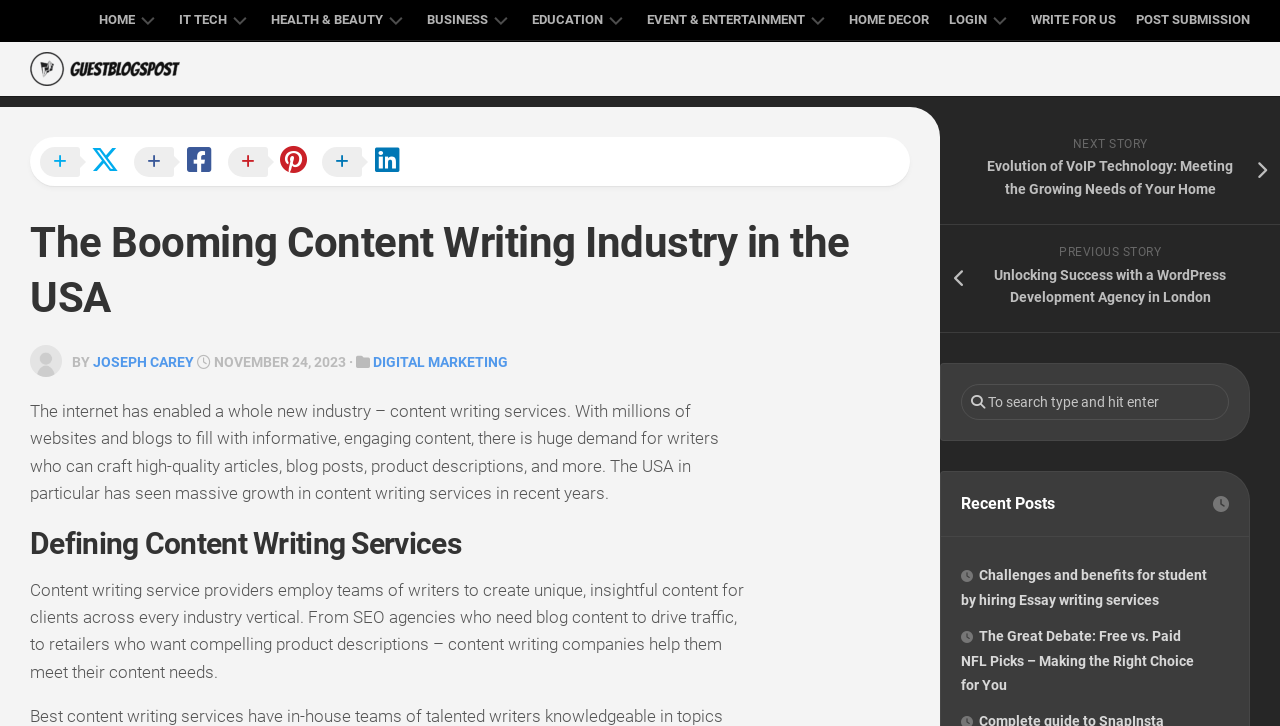Can you find the bounding box coordinates for the element that needs to be clicked to execute this instruction: "View recent posts"? The coordinates should be given as four float numbers between 0 and 1, i.e., [left, top, right, bottom].

[0.735, 0.651, 0.976, 0.74]